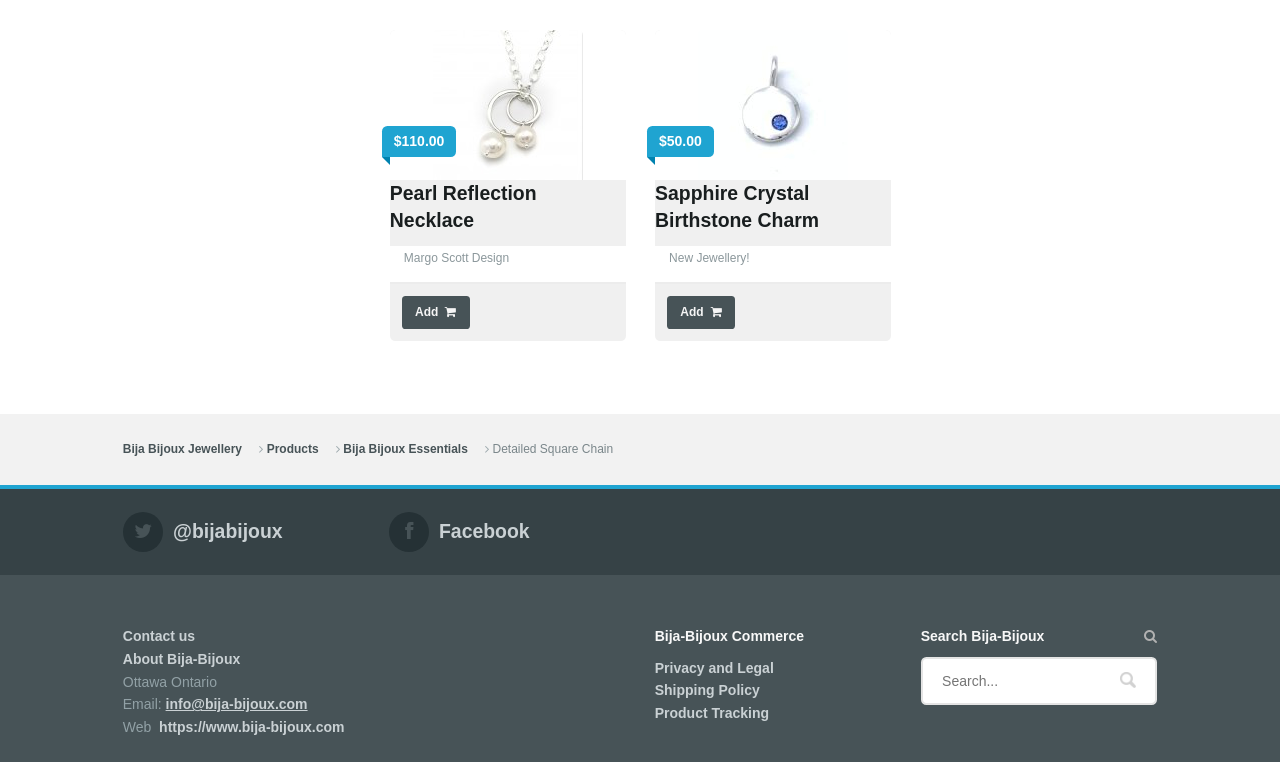What is the location of Bija Bijoux?
Your answer should be a single word or phrase derived from the screenshot.

Ottawa Ontario